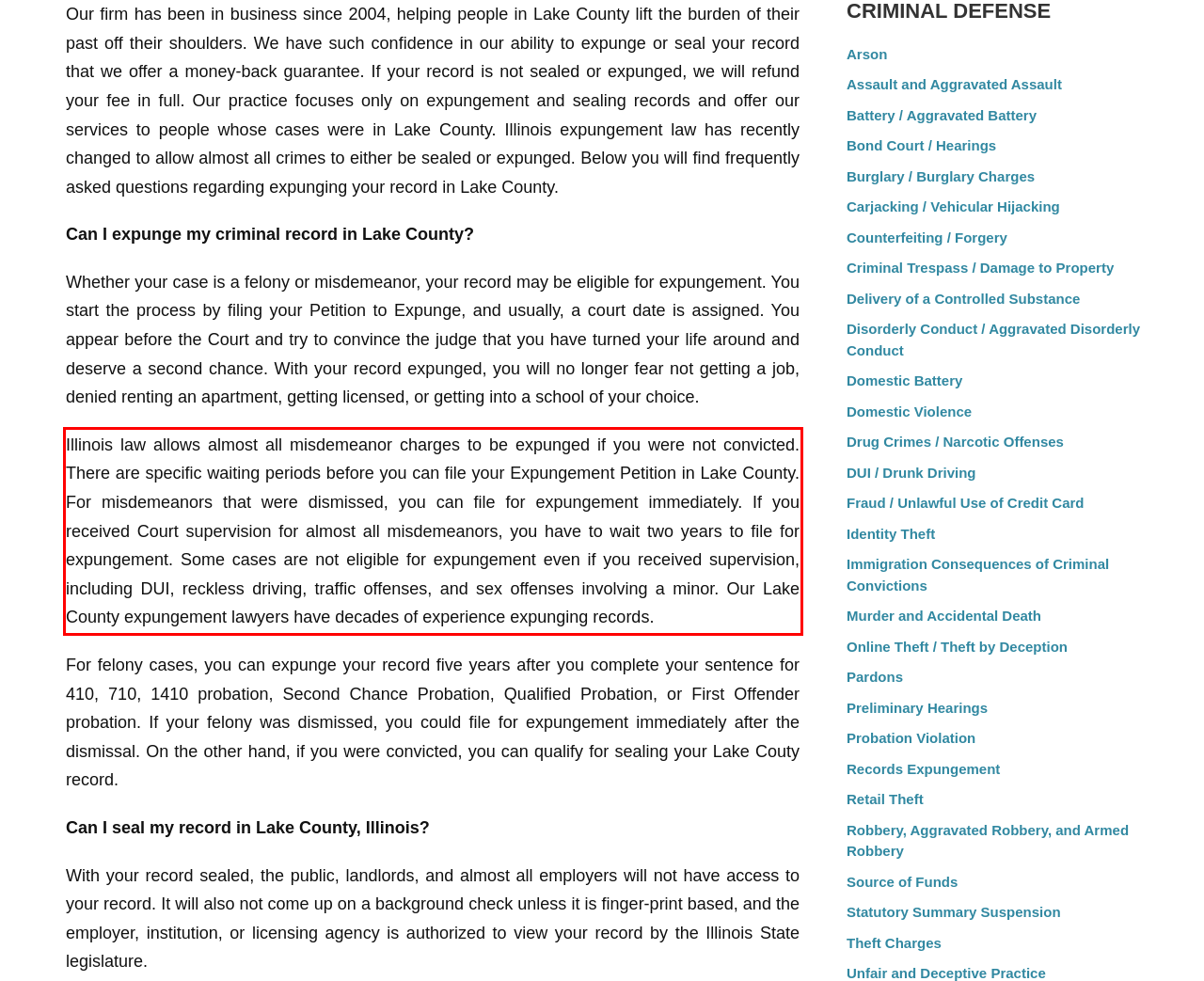Please recognize and transcribe the text located inside the red bounding box in the webpage image.

Illinois law allows almost all misdemeanor charges to be expunged if you were not convicted. There are specific waiting periods before you can file your Expungement Petition in Lake County. For misdemeanors that were dismissed, you can file for expungement immediately. If you received Court supervision for almost all misdemeanors, you have to wait two years to file for expungement. Some cases are not eligible for expungement even if you received supervision, including DUI, reckless driving, traffic offenses, and sex offenses involving a minor. Our Lake County expungement lawyers have decades of experience expunging records.